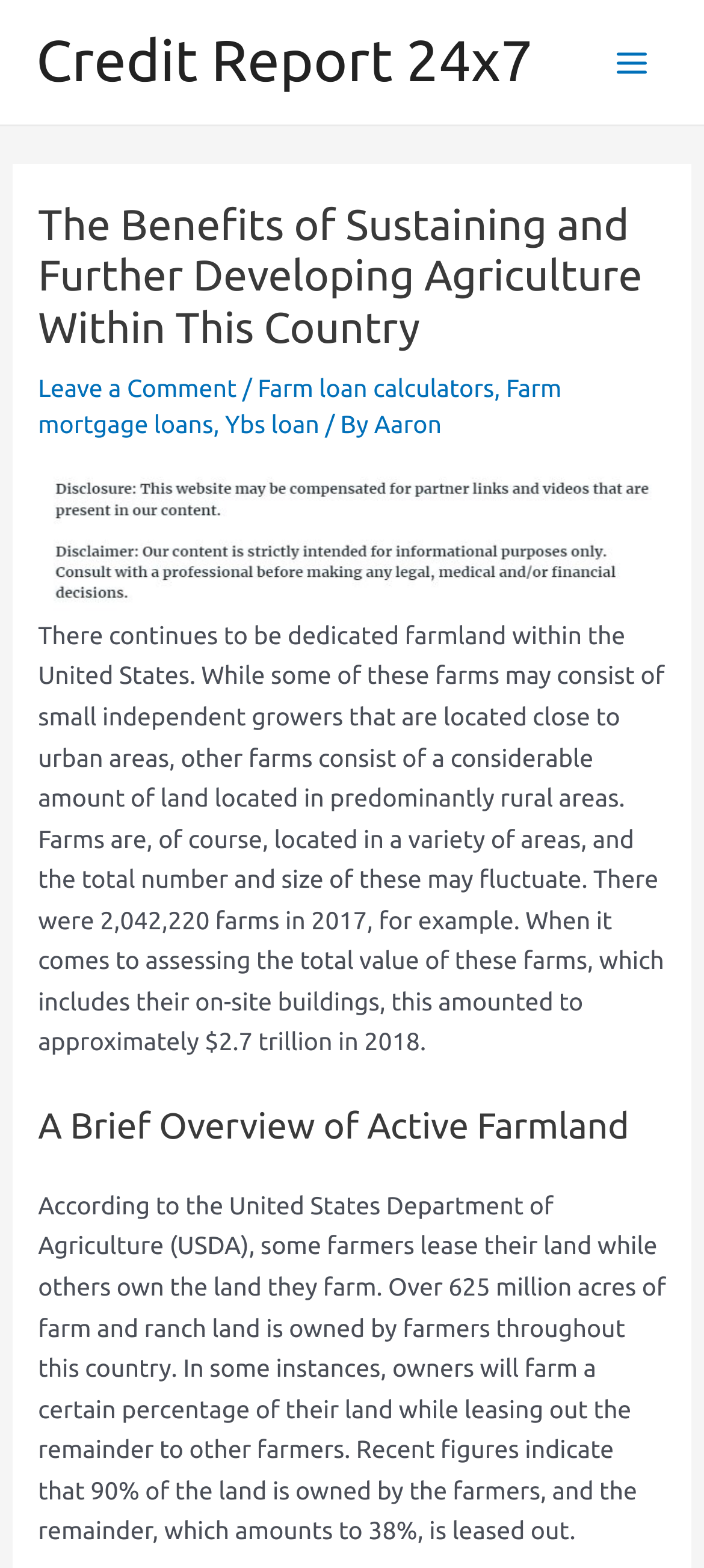What is the total value of farms in 2018? Based on the screenshot, please respond with a single word or phrase.

$2.7 trillion